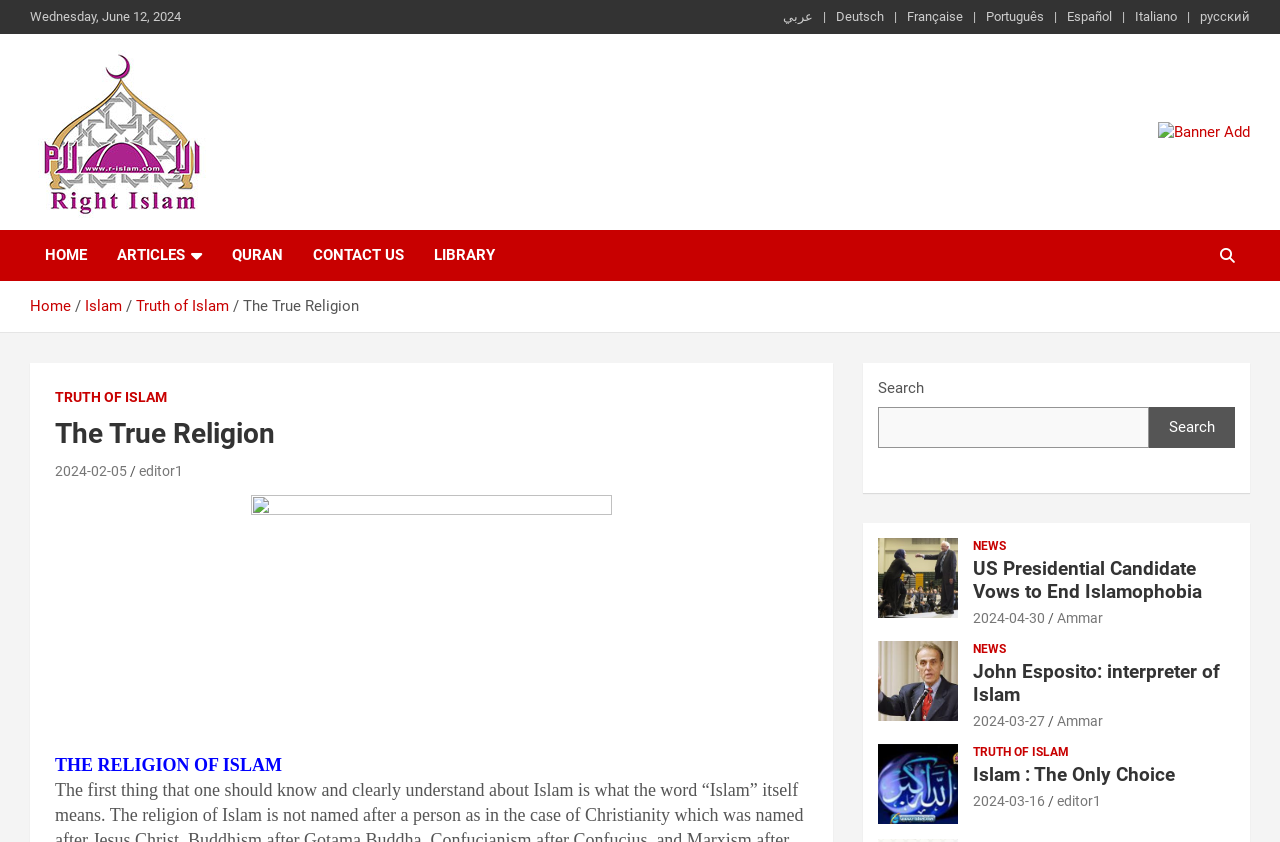Analyze the image and provide a detailed answer to the question: What type of content is available on this website?

The website appears to offer news and articles related to Islam, as indicated by the various headings and links on the webpage, such as 'US Presidential Candidate Vows to End Islamophobia' and 'John Esposito: interpreter of Islam'.